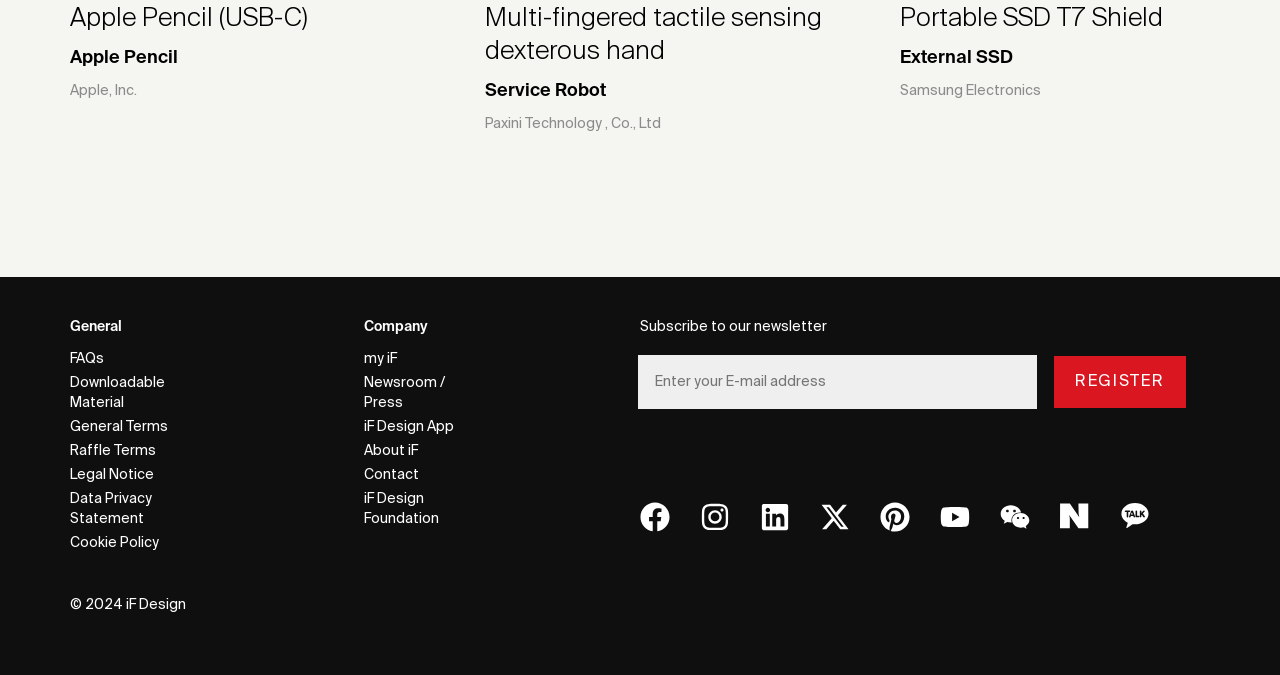Please indicate the bounding box coordinates of the element's region to be clicked to achieve the instruction: "Go to my iF". Provide the coordinates as four float numbers between 0 and 1, i.e., [left, top, right, bottom].

[0.284, 0.514, 0.375, 0.549]